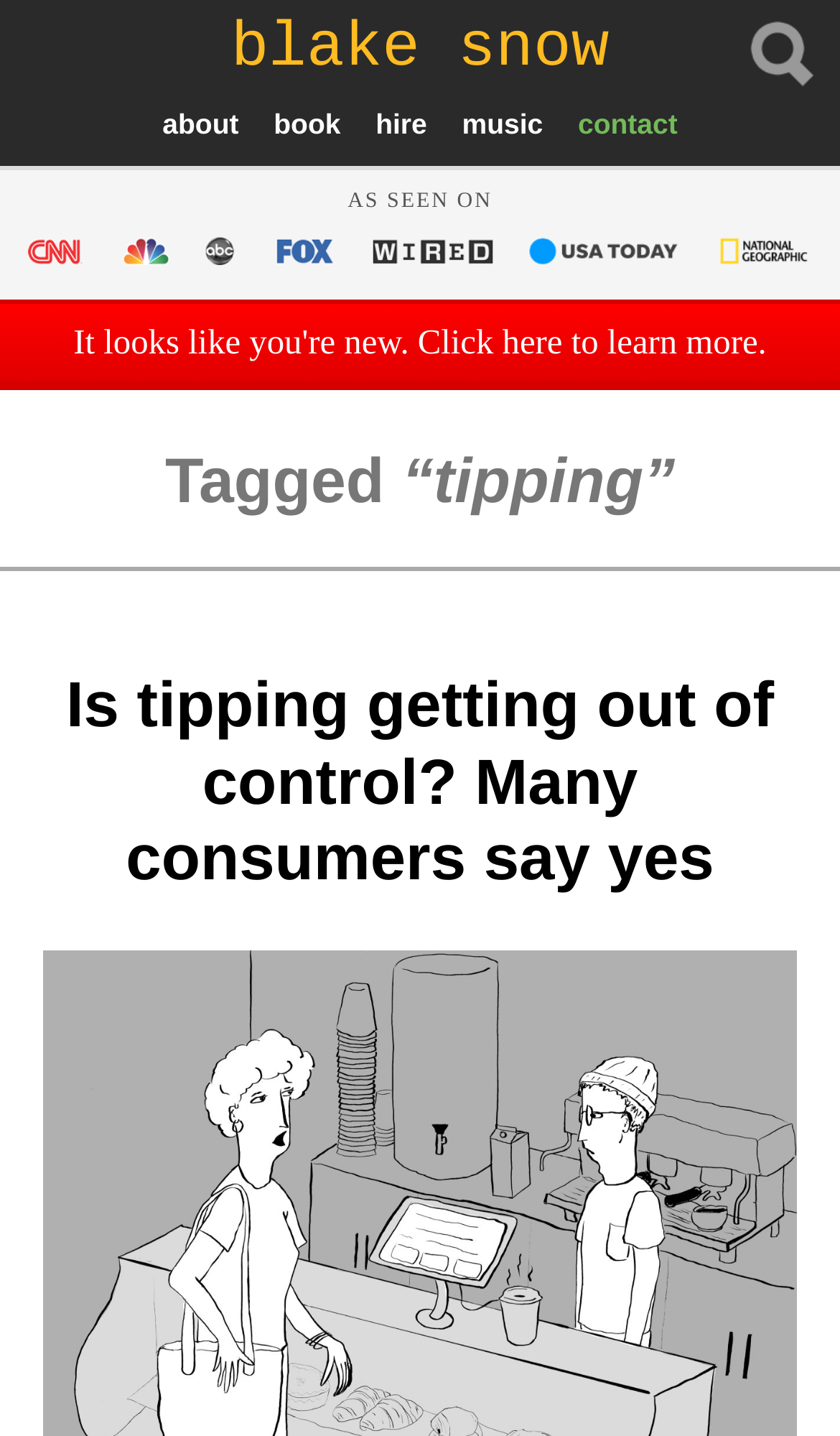Please answer the following query using a single word or phrase: 
What is the topic of the main article?

tipping